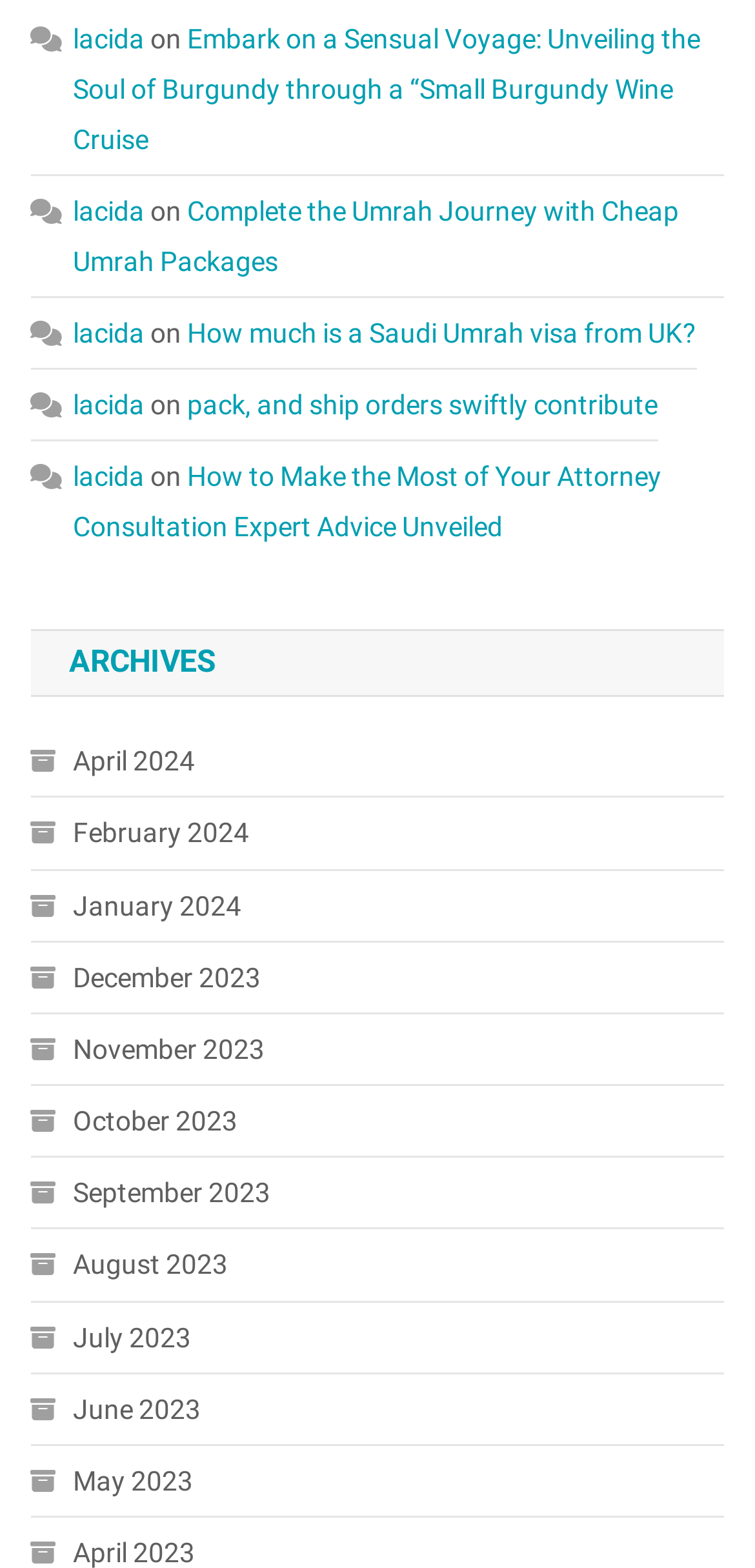From the screenshot, find the bounding box of the UI element matching this description: "September 2023". Supply the bounding box coordinates in the form [left, top, right, bottom], each a float between 0 and 1.

[0.04, 0.745, 0.358, 0.777]